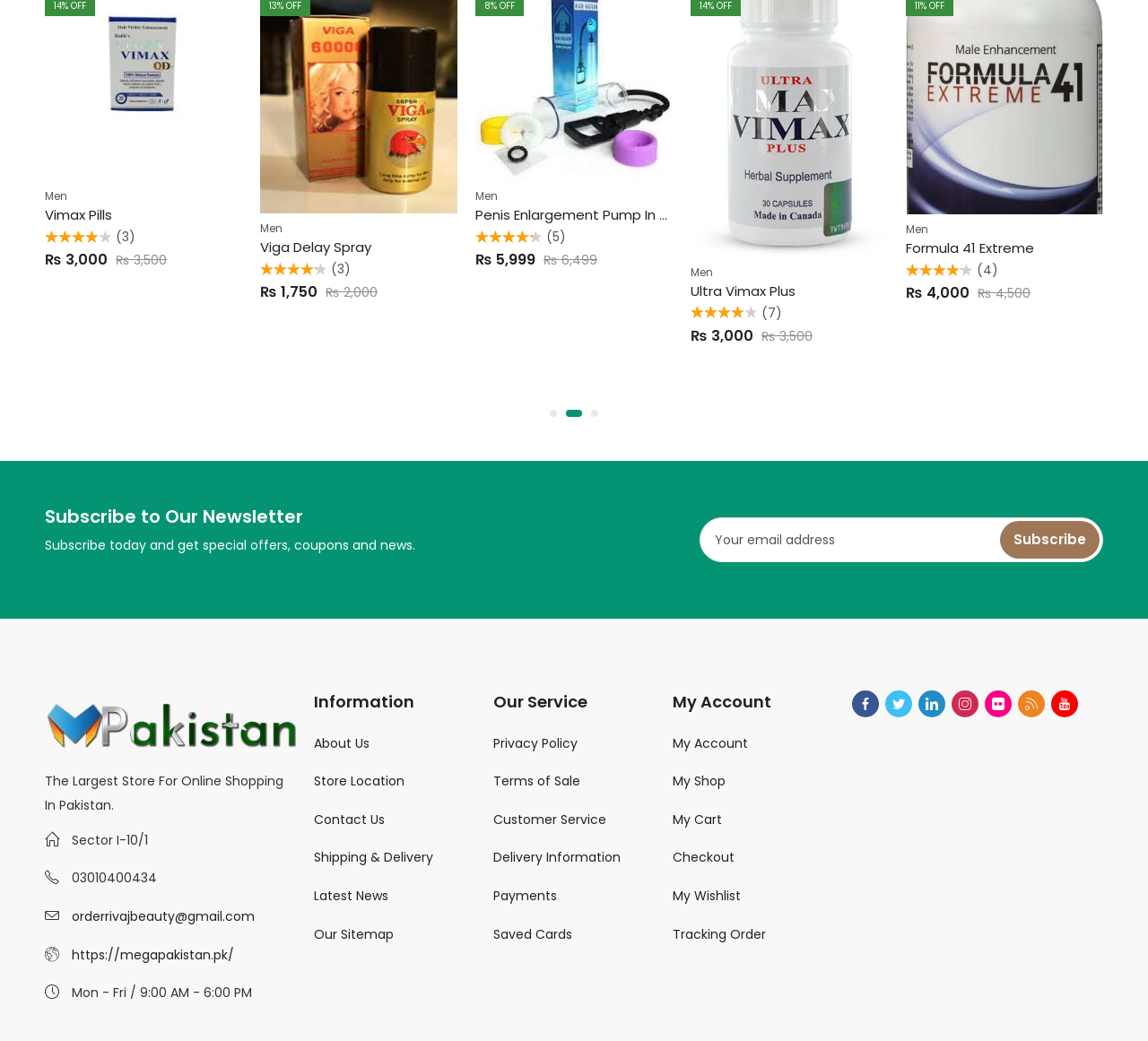Locate the bounding box coordinates of the clickable area to execute the instruction: "View Ultra Vimax Plus product details". Provide the coordinates as four float numbers between 0 and 1, represented as [left, top, right, bottom].

[0.048, 0.106, 0.219, 0.123]